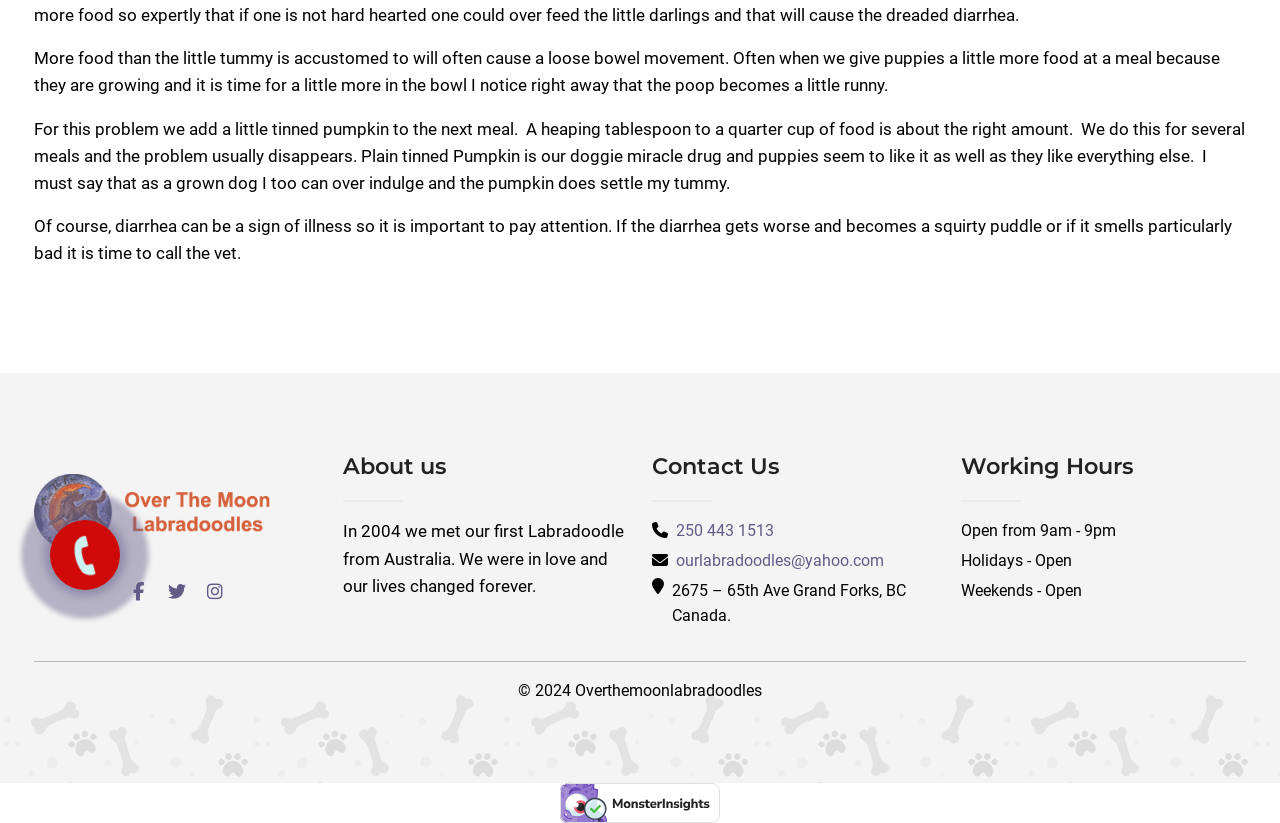Please determine the bounding box coordinates for the UI element described as: "value="Search"".

None